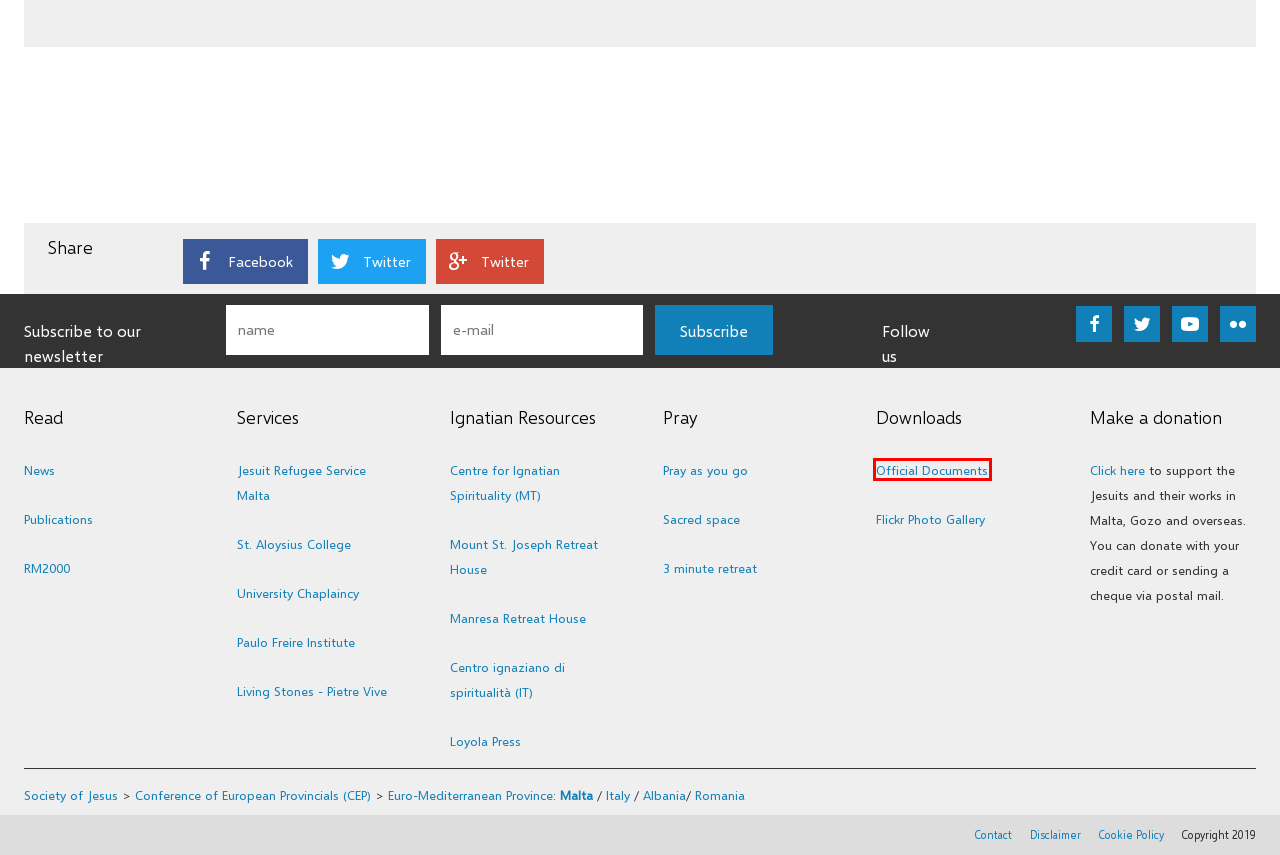Inspect the provided webpage screenshot, concentrating on the element within the red bounding box. Select the description that best represents the new webpage after you click the highlighted element. Here are the candidates:
A. Home - Paulo Freire Institute
B. The Euro-Mediterranean Province - Jesuits in Malta
C. HOME
D. Disclaimer - Jesuits in Malta
E. Chaplaincy - L-Università ta' Malta
F. Download - Jesuits in Malta
G. Home - Centre for Ignatian Spirituality, Malta
H. JRS Malta | Jesuits Refugee Service - eum.org

F